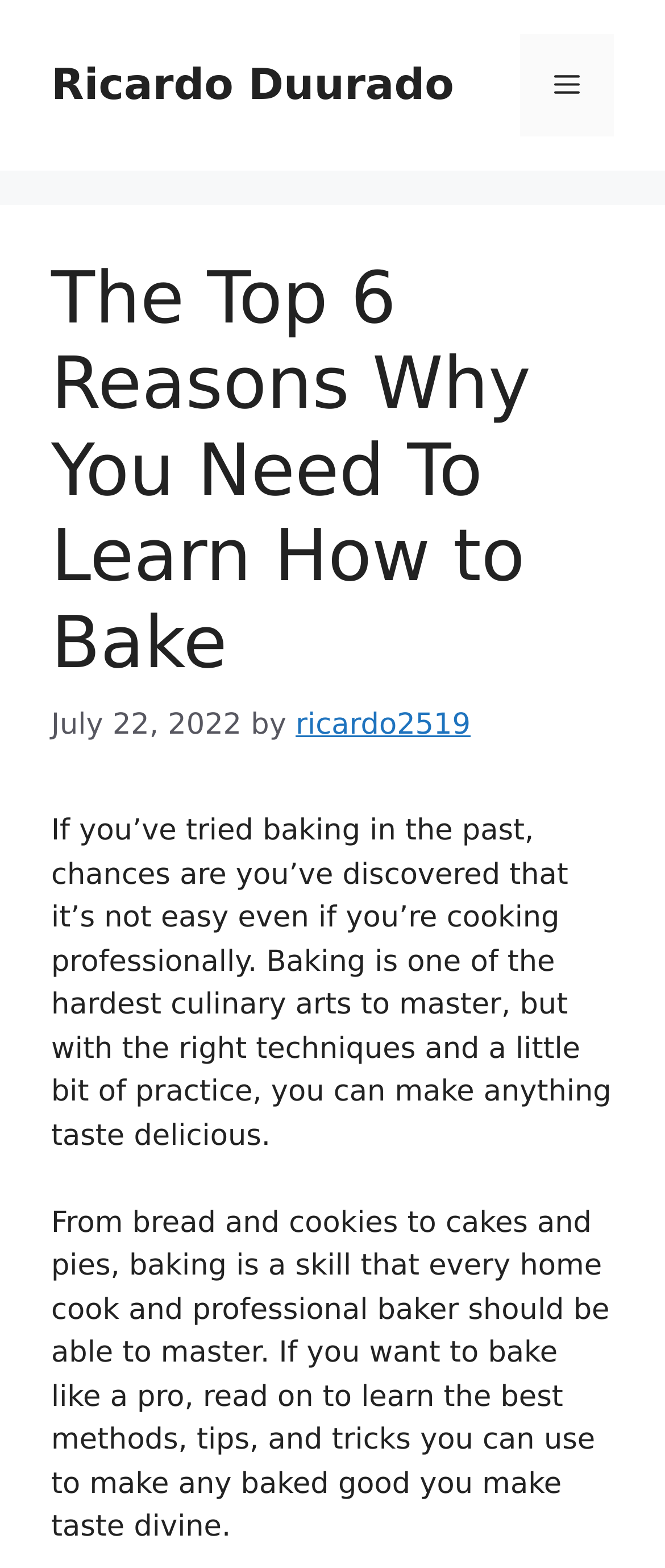Find the bounding box coordinates for the UI element whose description is: "About DivNull RPG". The coordinates should be four float numbers between 0 and 1, in the format [left, top, right, bottom].

None